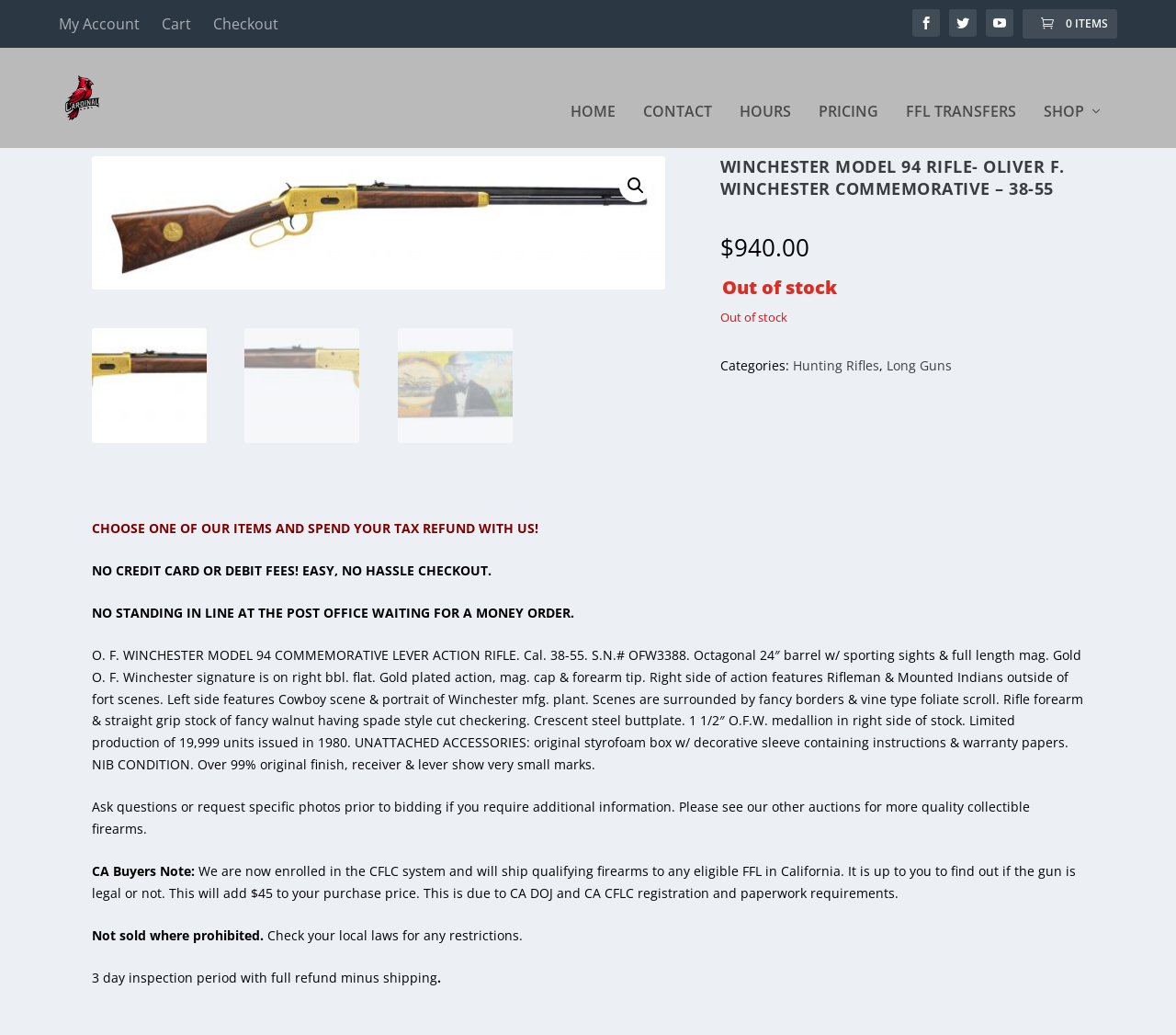What is the caliber of the Winchester Model 94 Rifle?
Respond to the question with a well-detailed and thorough answer.

I found the caliber of the Winchester Model 94 Rifle by reading the description of the rifle, which mentions 'Cal. 38-55'.